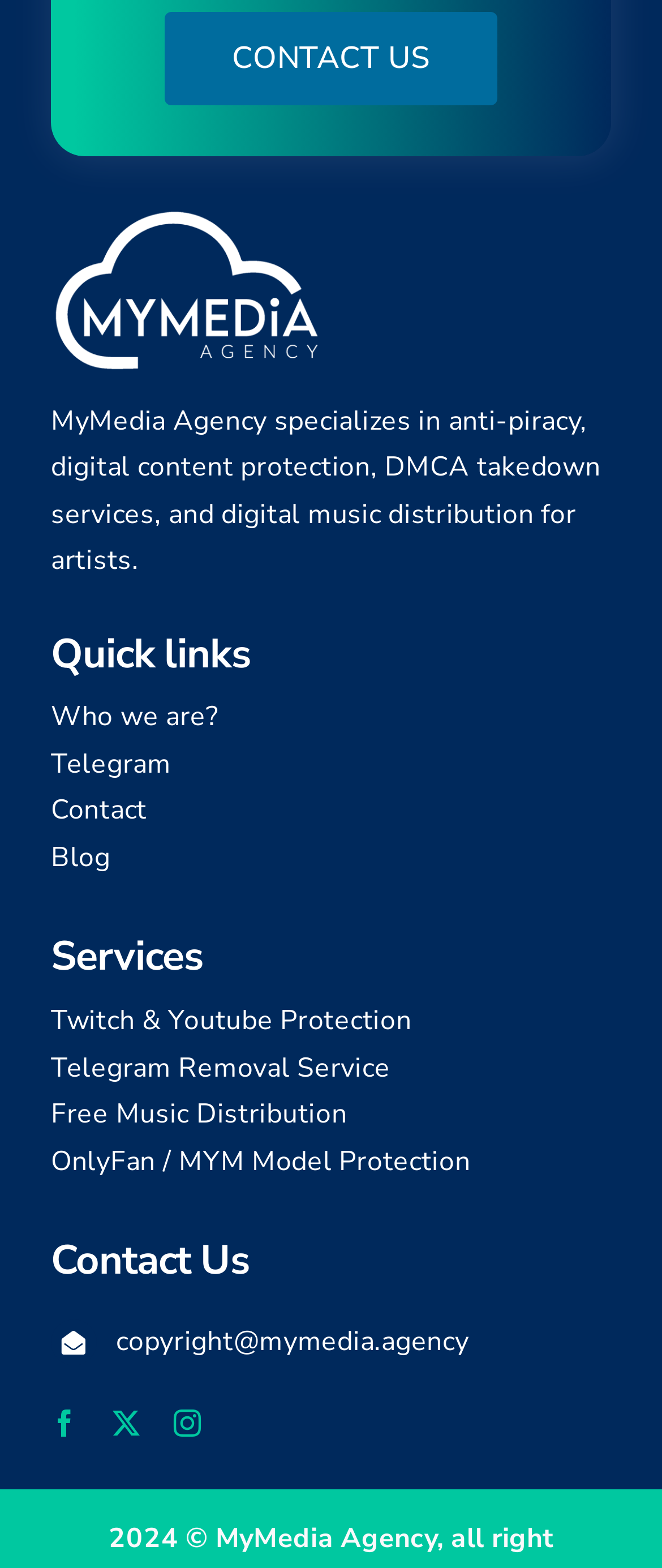Indicate the bounding box coordinates of the element that must be clicked to execute the instruction: "Click on Who we are?". The coordinates should be given as four float numbers between 0 and 1, i.e., [left, top, right, bottom].

[0.077, 0.429, 0.923, 0.459]